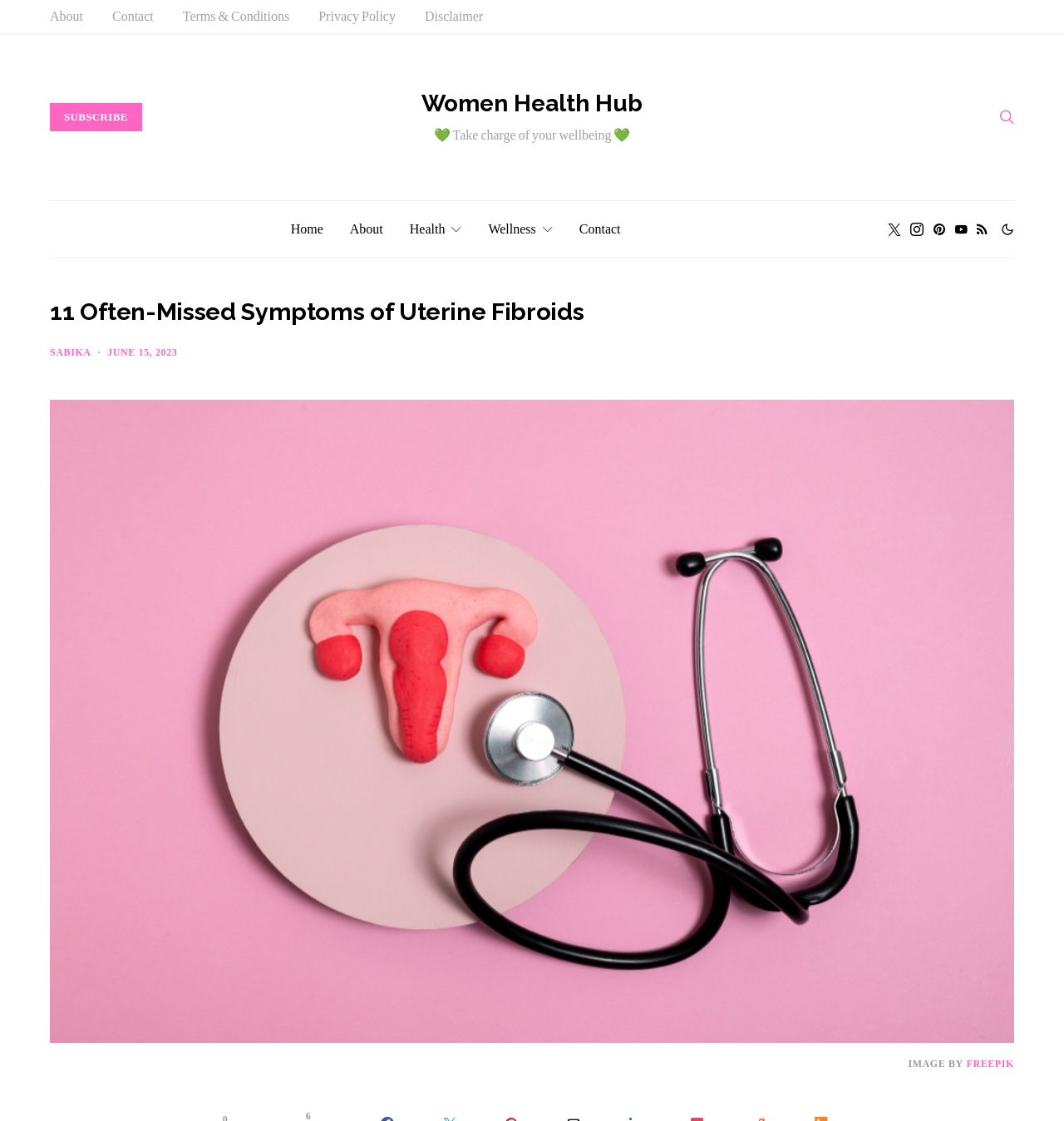What is the source of the image?
Relying on the image, give a concise answer in one word or a brief phrase.

FREEPIK